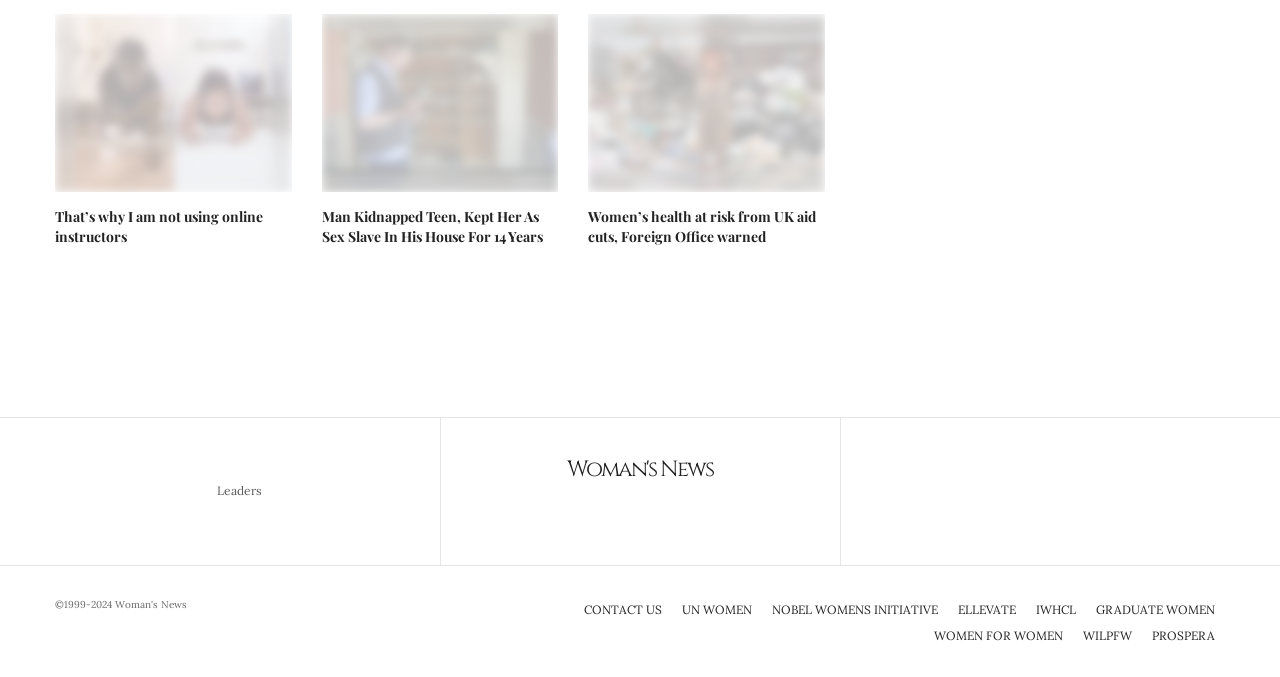What is the topic of the first article?
Could you answer the question with a detailed and thorough explanation?

The first article has a heading 'That’s why I am not using online instructors', which suggests that the topic of the article is about online instructors.